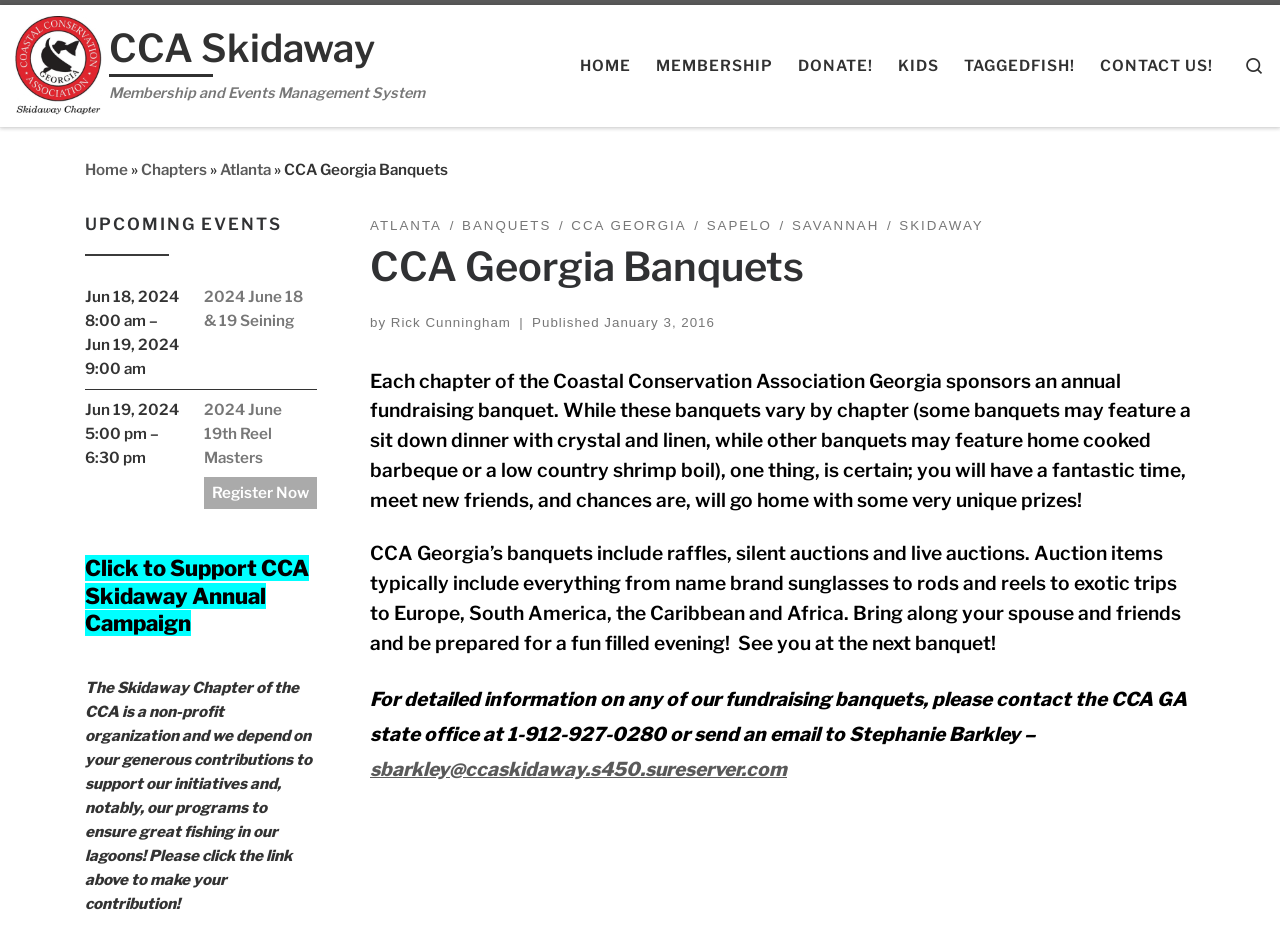Determine the bounding box coordinates of the clickable area required to perform the following instruction: "View CCA Skidaway Annual Campaign". The coordinates should be represented as four float numbers between 0 and 1: [left, top, right, bottom].

[0.066, 0.586, 0.241, 0.671]